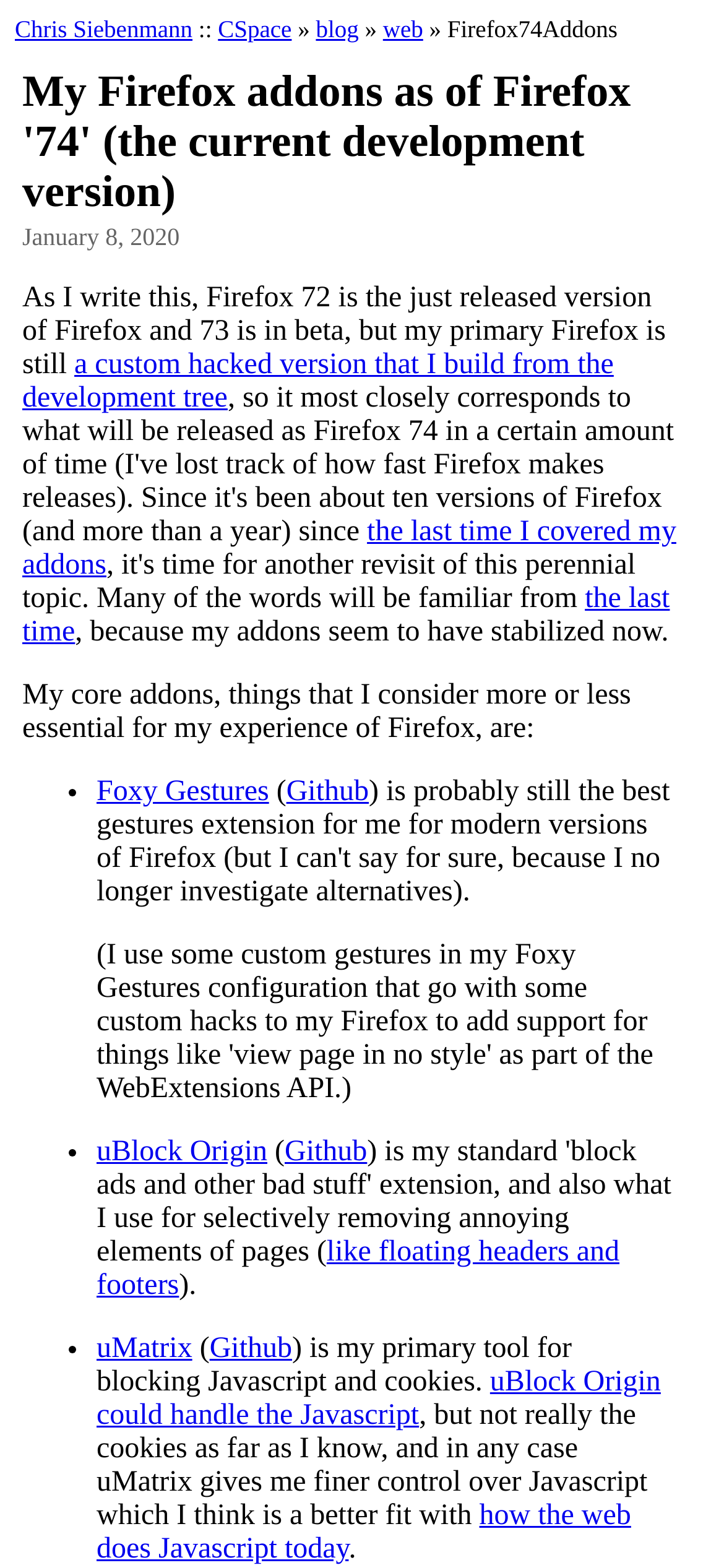Analyze the image and deliver a detailed answer to the question: How many addons are mentioned in the blog post?

At least three addons are mentioned in the blog post, including Foxy Gestures, uBlock Origin, and uMatrix, which are listed under the heading 'My core addons, things that I consider more or less essential for my experience of Firefox, are:'